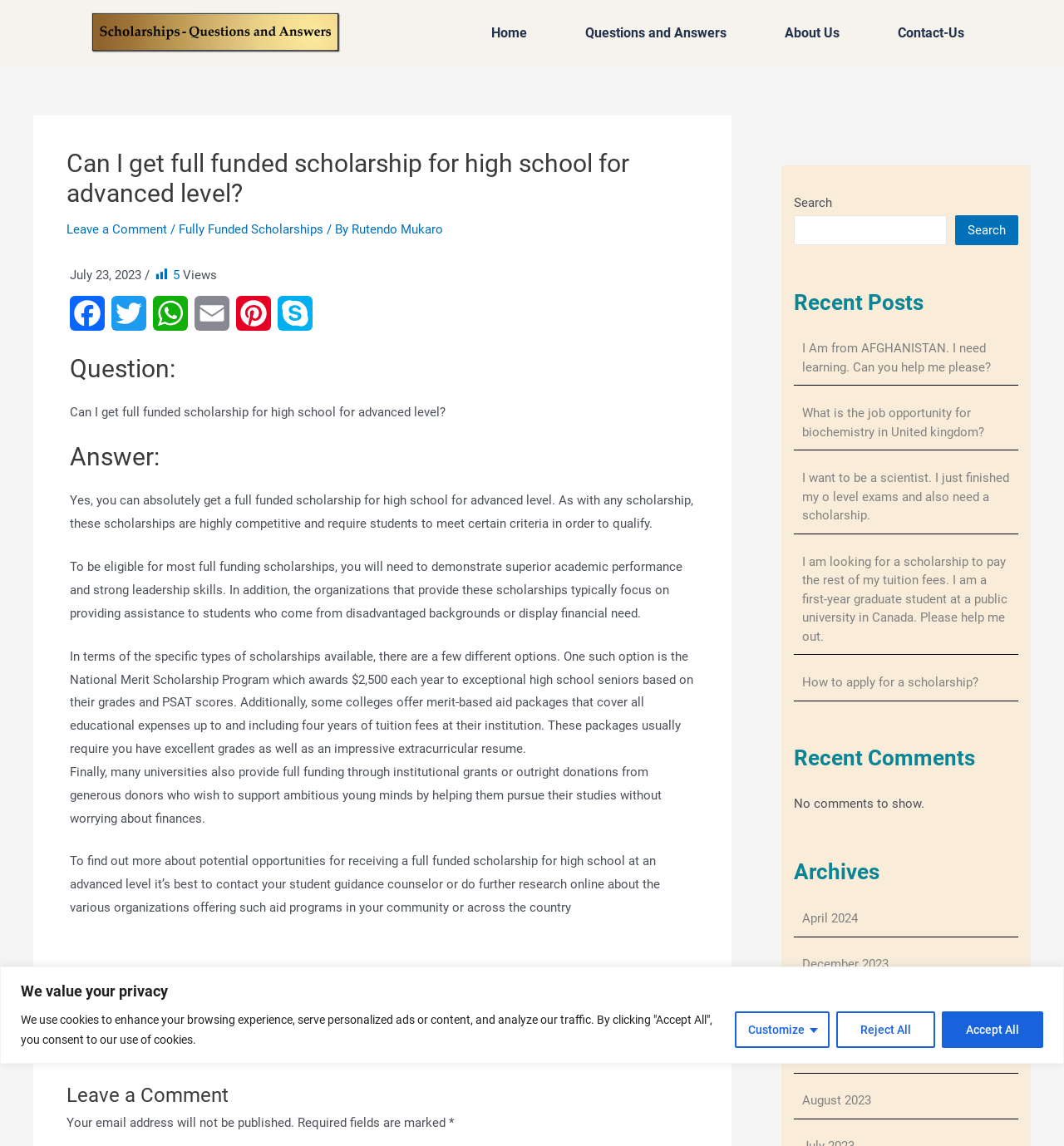What is the date of this article?
Answer the question with a single word or phrase by looking at the picture.

July 23, 2023